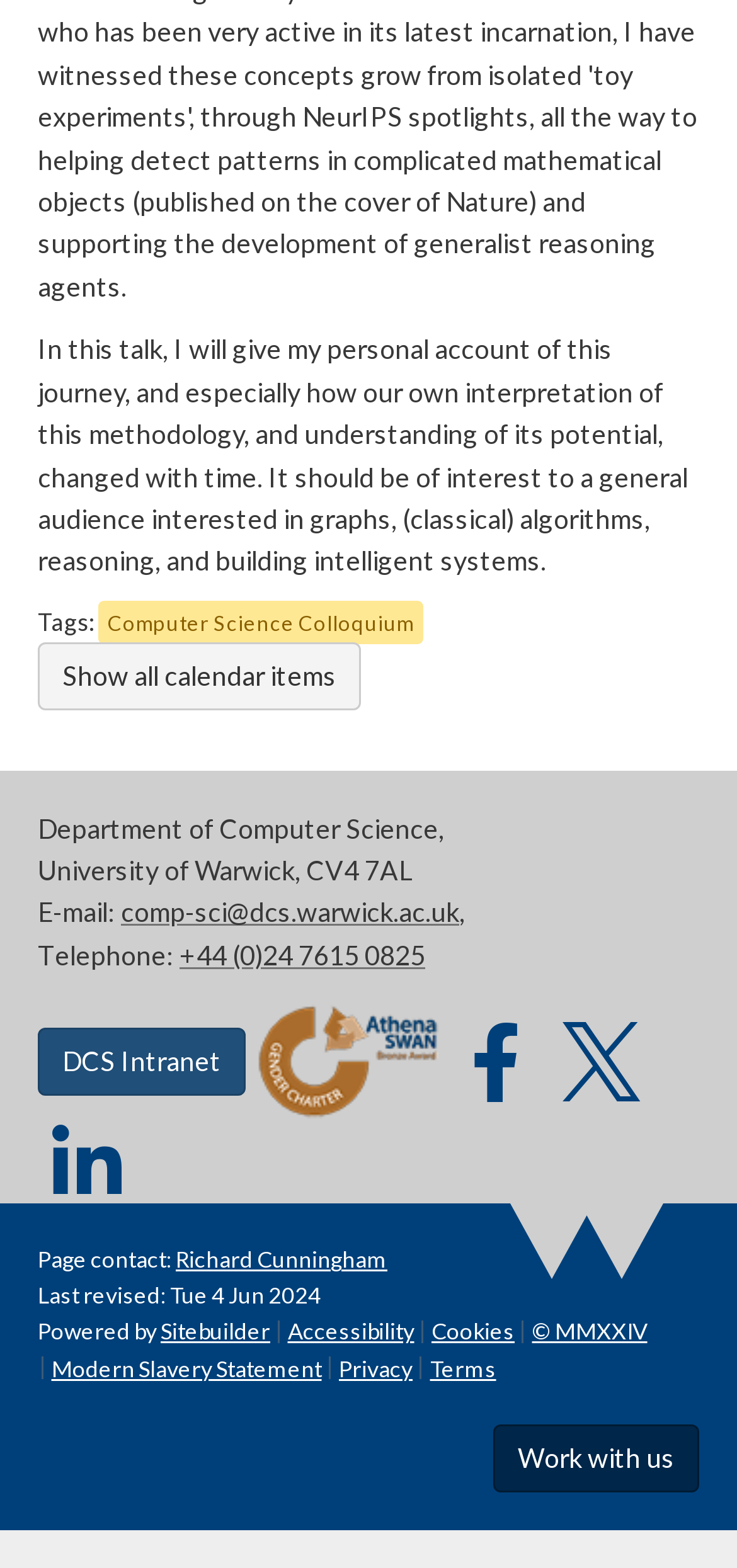Identify the bounding box coordinates of the element that should be clicked to fulfill this task: "Check the page contact information". The coordinates should be provided as four float numbers between 0 and 1, i.e., [left, top, right, bottom].

[0.238, 0.794, 0.526, 0.812]